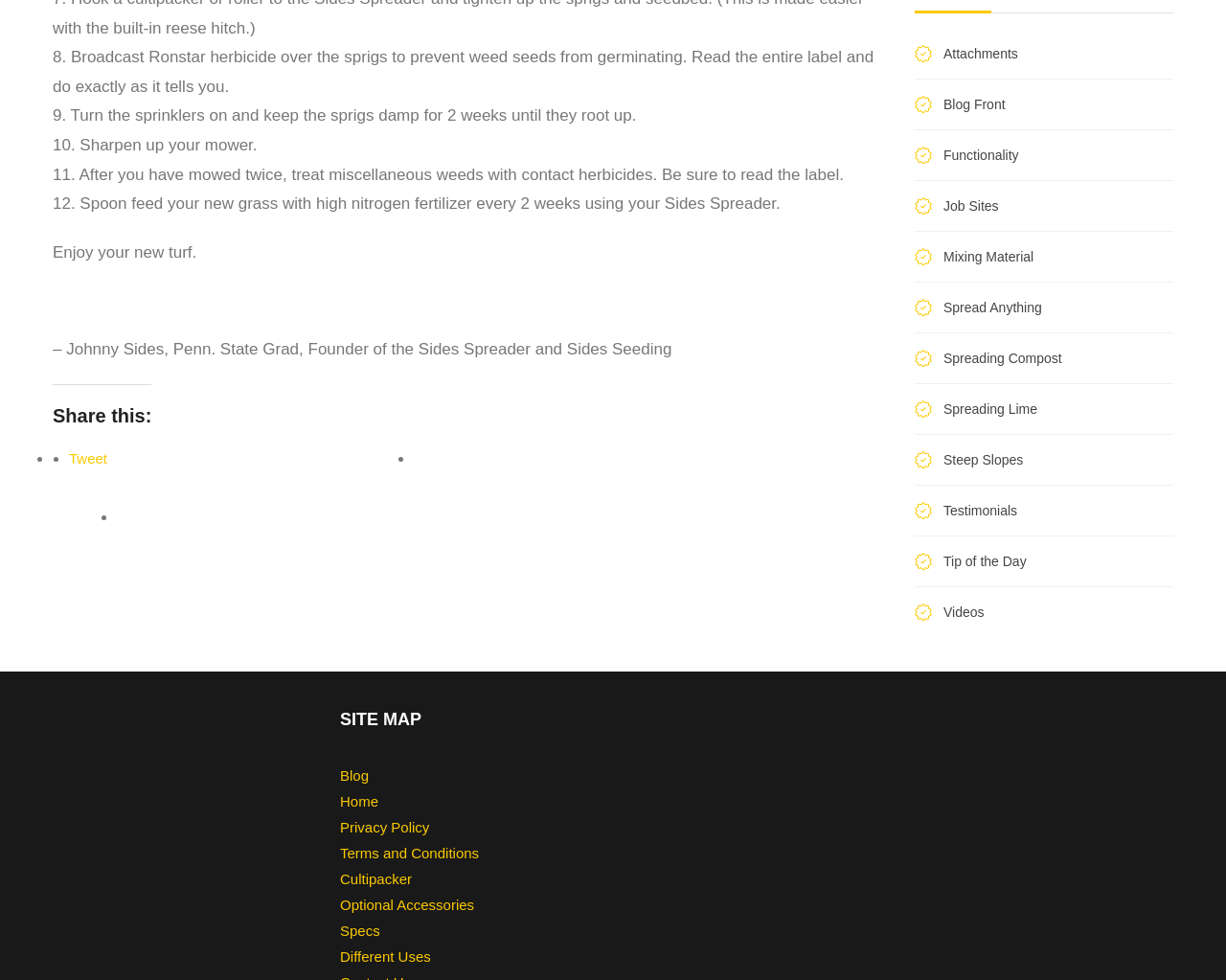How many social media sharing options are available?
Examine the screenshot and reply with a single word or phrase.

3